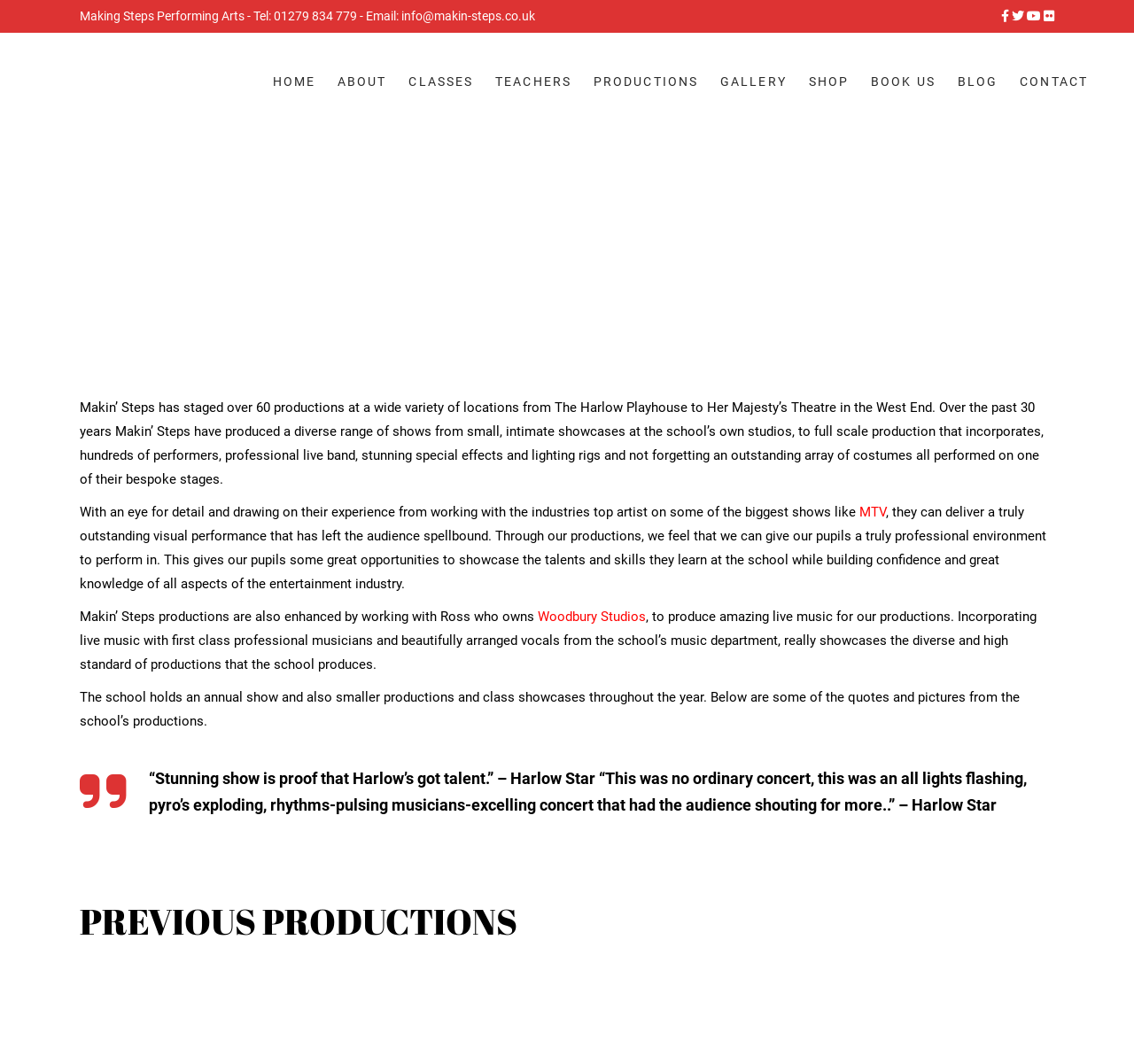How many years of experience does Makin' Steps have?
From the details in the image, provide a complete and detailed answer to the question.

I read the text and found the mention of Makin' Steps having produced a diverse range of shows over the past 30 years.